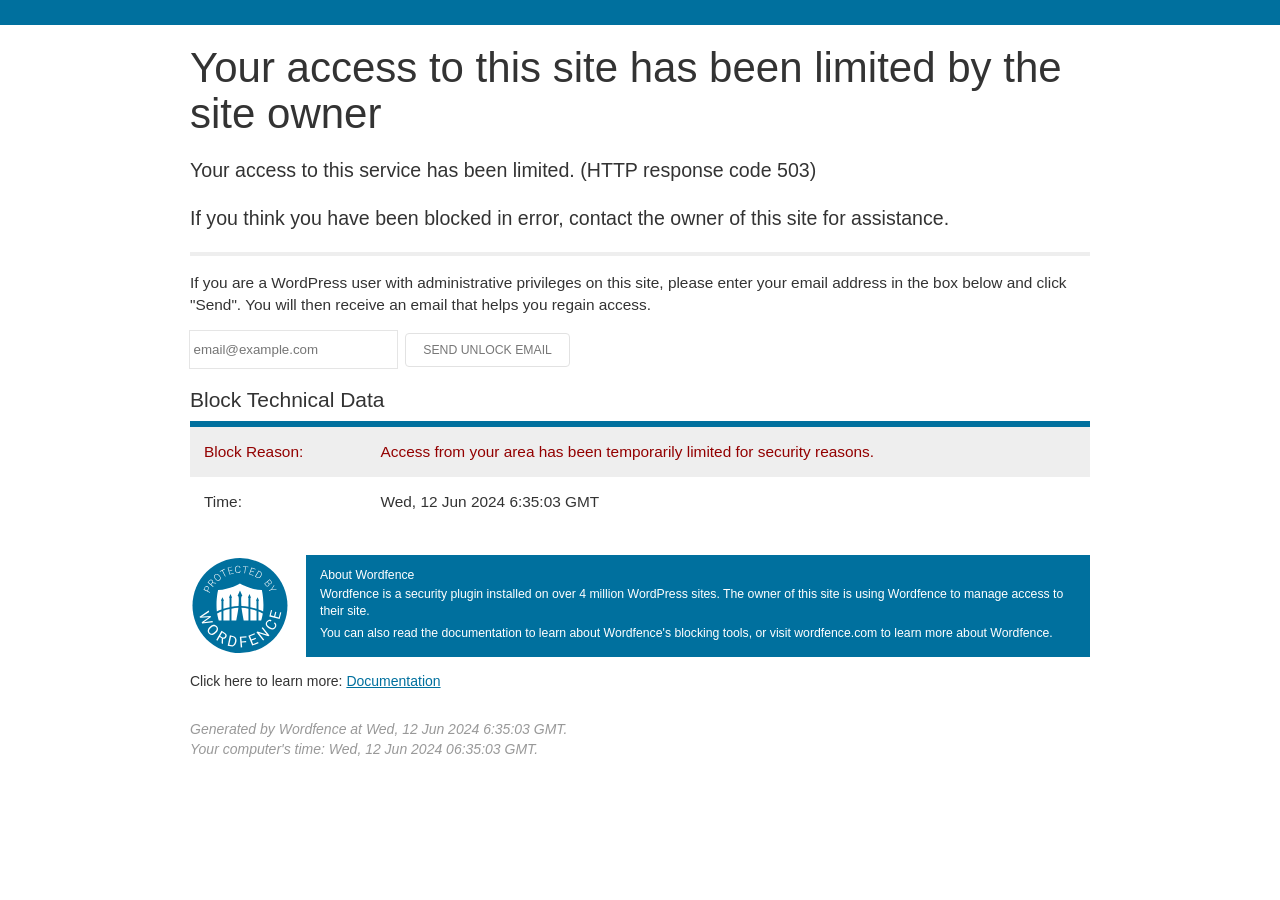Find the bounding box coordinates for the element described here: "name="email" placeholder="email@example.com"".

[0.148, 0.368, 0.31, 0.409]